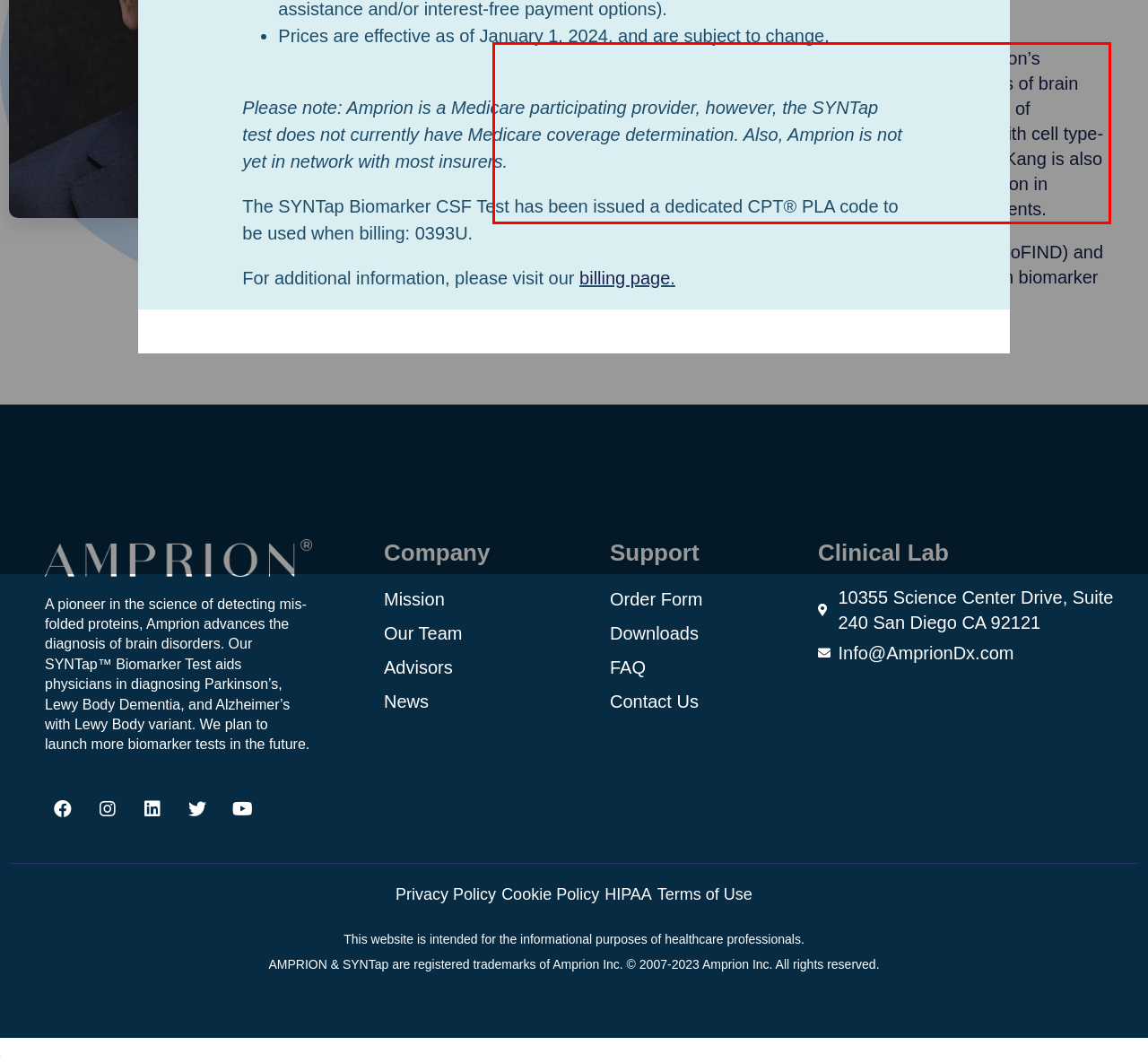With the provided screenshot of a webpage, locate the red bounding box and perform OCR to extract the text content inside it.

His clinical expertise is in movement disorders, including Parkinson’s disease. Dr. Kang studies the molecular and cellular mechanisms of brain circuit plasticity underlying both beneficial and detrimental effects of dopaminergic therapy such as dyskinesia using rodent models with cell type-specific modulation and recording correlated with behaviors. Dr. Kang is also interested in understanding the pathogenesis of neurodegeneration in synucleinopathies including PD by studying biomarkers from patients.